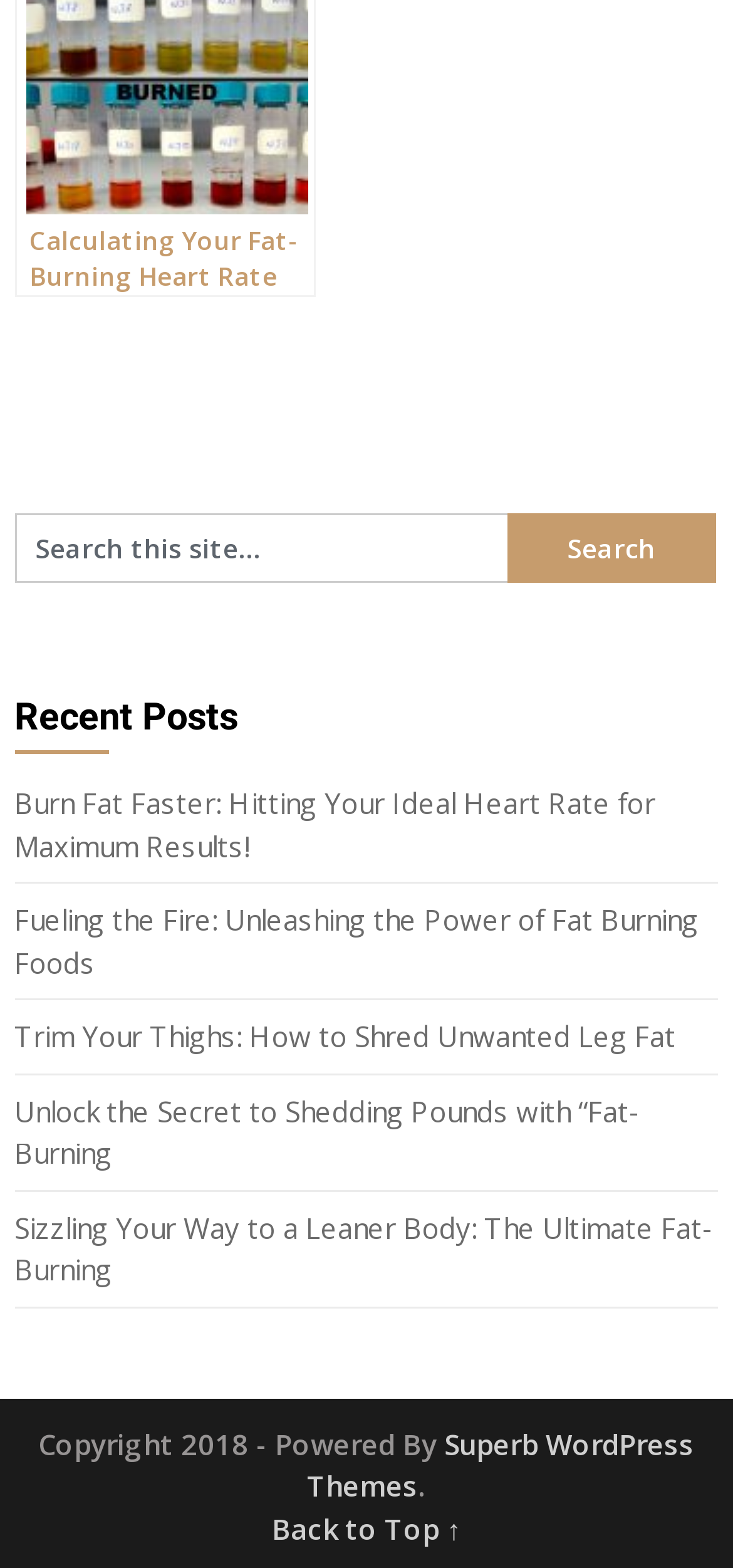From the given element description: "Superb WordPress Themes", find the bounding box for the UI element. Provide the coordinates as four float numbers between 0 and 1, in the order [left, top, right, bottom].

[0.419, 0.909, 0.947, 0.96]